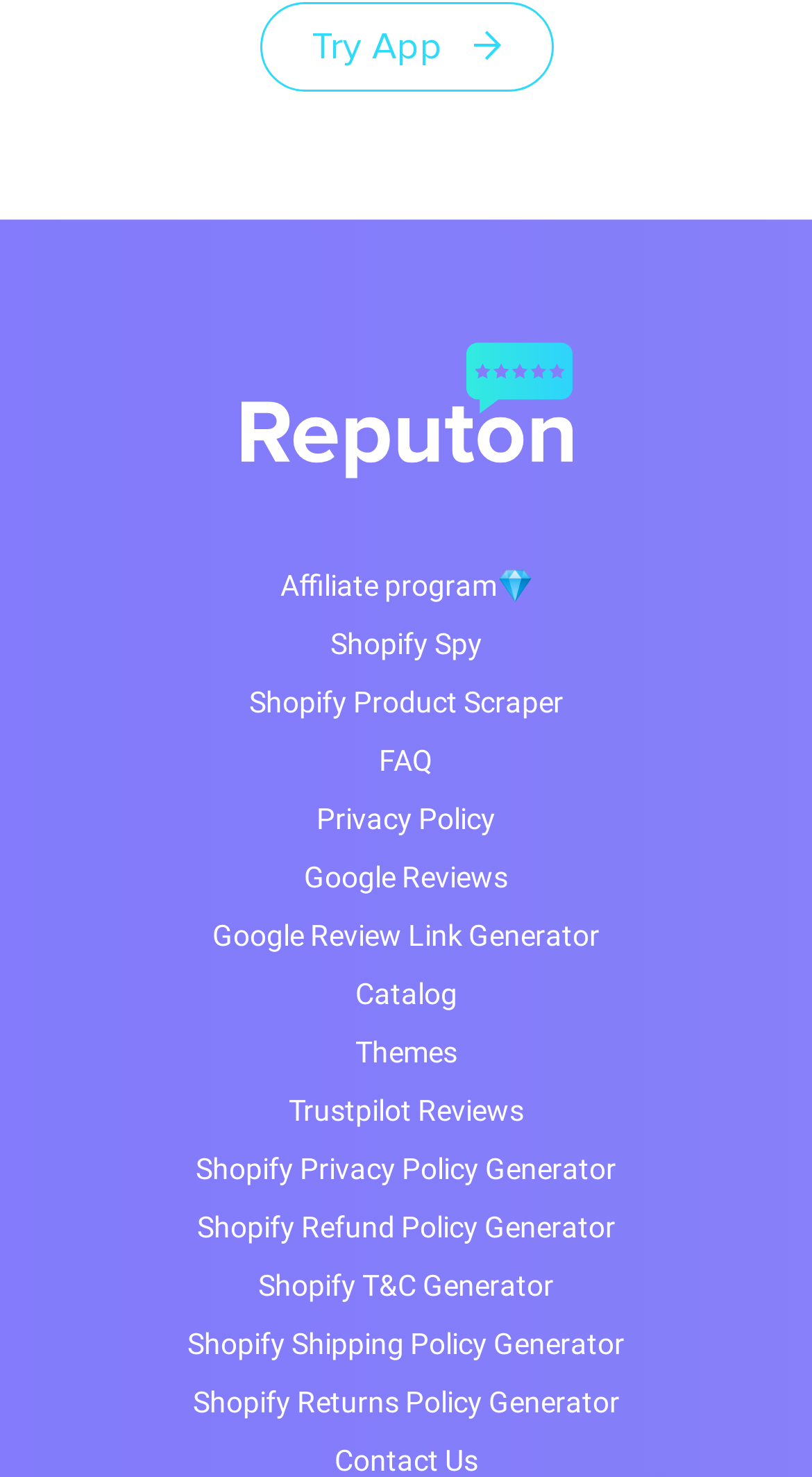Identify the bounding box coordinates of the clickable region to carry out the given instruction: "Try the app".

[0.319, 0.001, 0.681, 0.062]